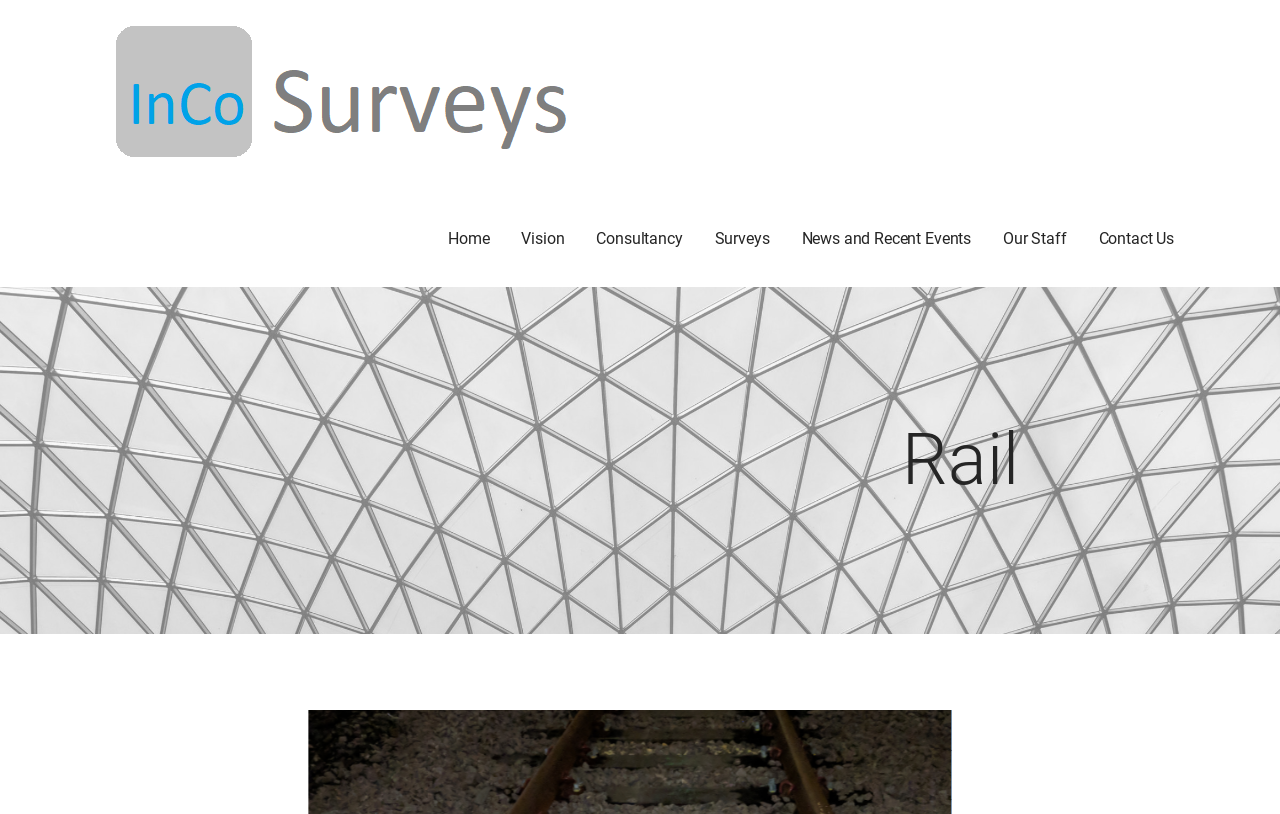Identify the bounding box coordinates necessary to click and complete the given instruction: "contact Inco surveys ltd".

[0.846, 0.236, 0.93, 0.352]